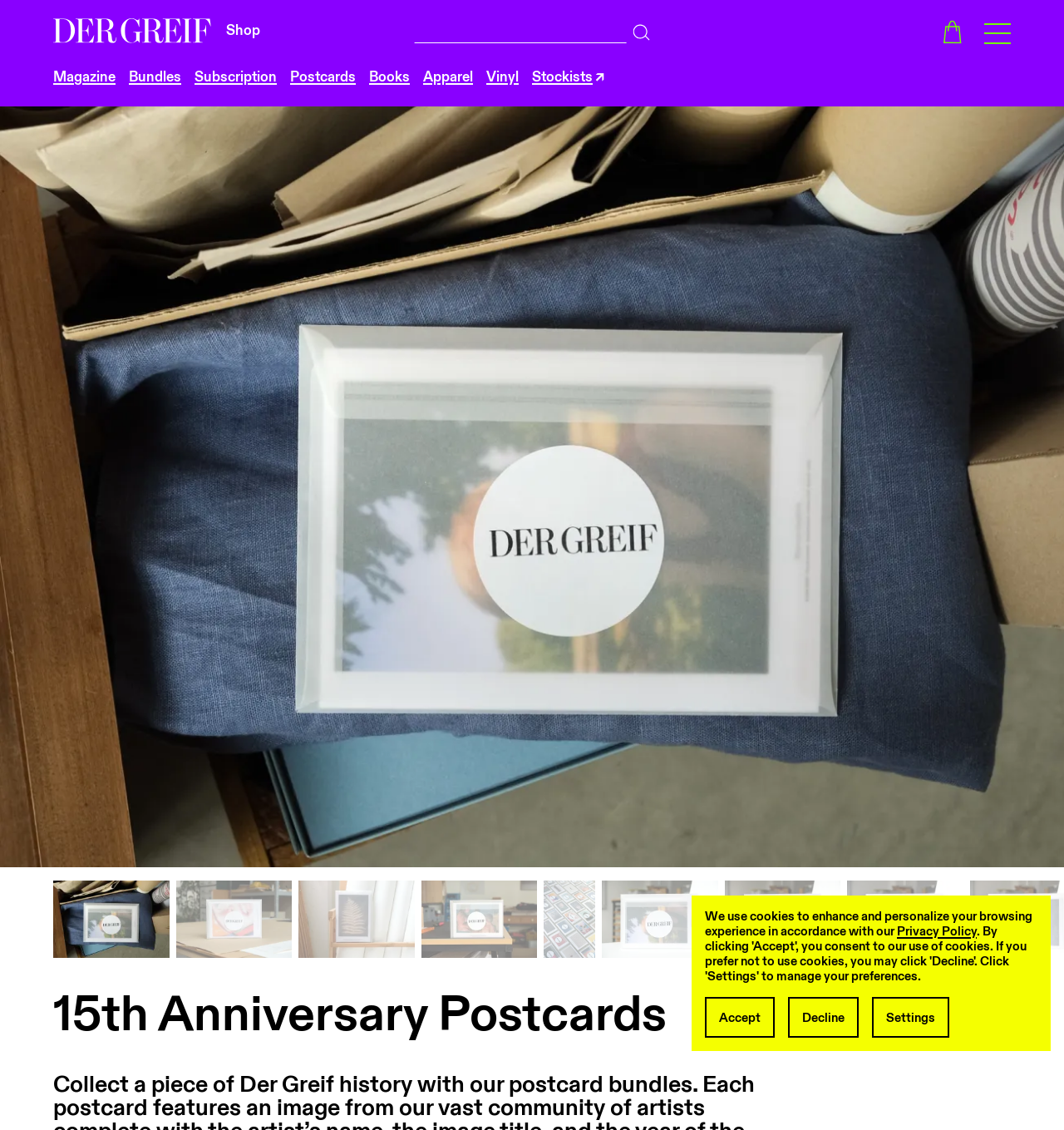Provide the bounding box coordinates of the HTML element this sentence describes: "Bundles". The bounding box coordinates consist of four float numbers between 0 and 1, i.e., [left, top, right, bottom].

[0.121, 0.06, 0.17, 0.077]